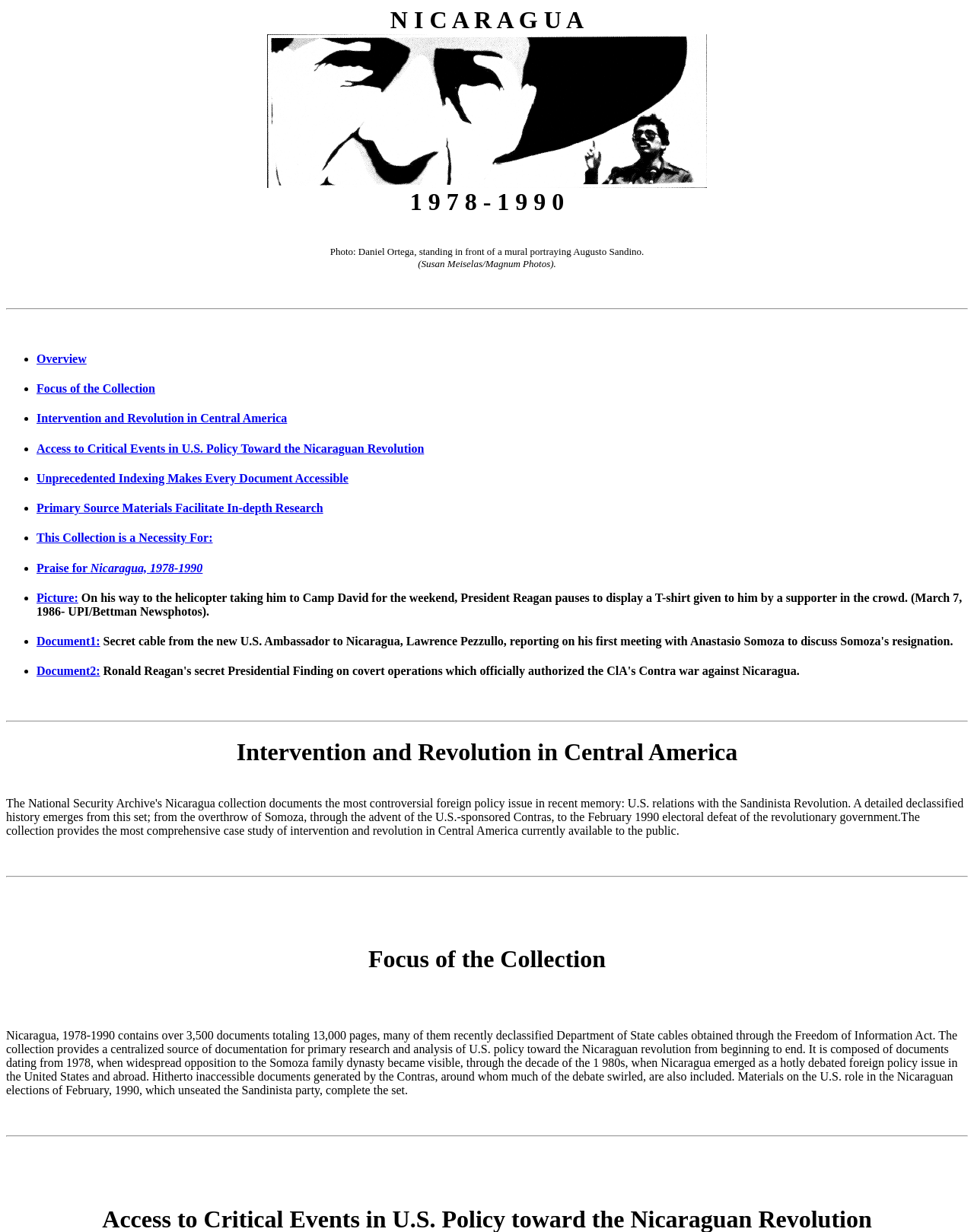Please identify the bounding box coordinates of the clickable element to fulfill the following instruction: "Read the heading 'Intervention and Revolution in Central America'". The coordinates should be four float numbers between 0 and 1, i.e., [left, top, right, bottom].

[0.038, 0.334, 0.994, 0.345]